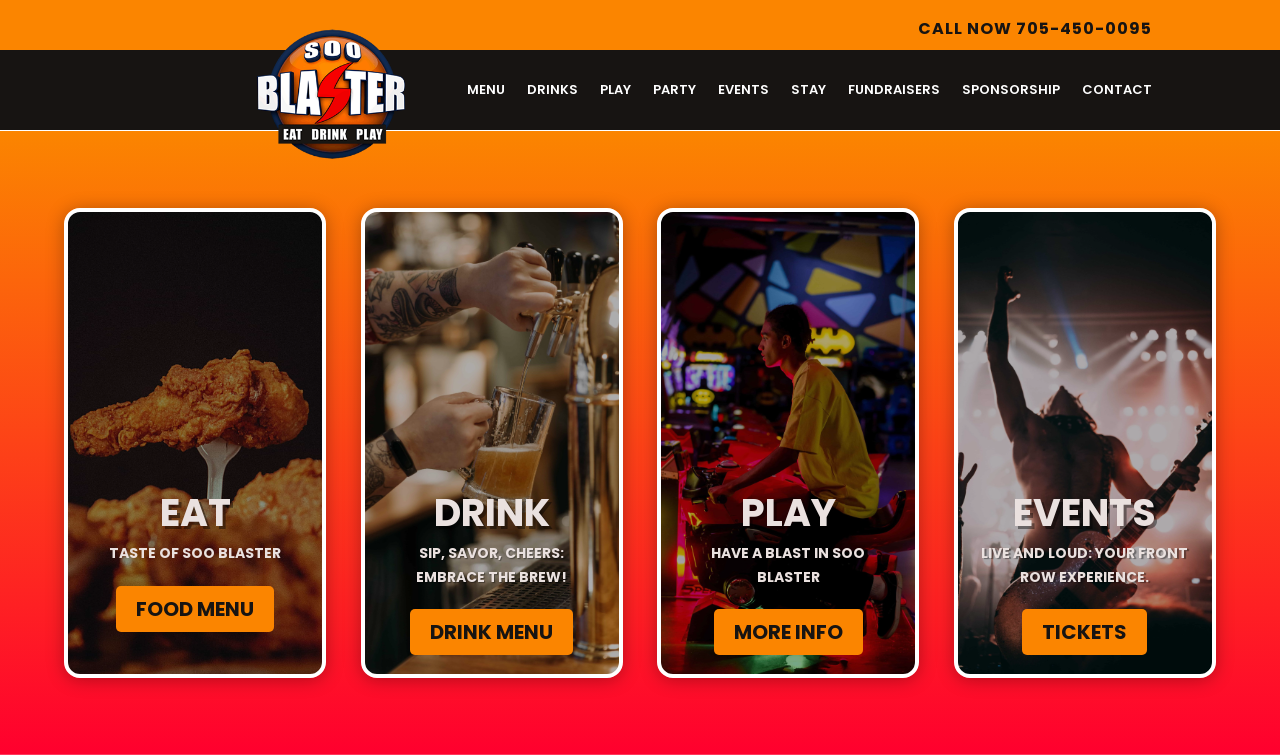Given the element description: "Guitar Lessons Vancouver", predict the bounding box coordinates of this UI element. The coordinates must be four float numbers between 0 and 1, given as [left, top, right, bottom].

None